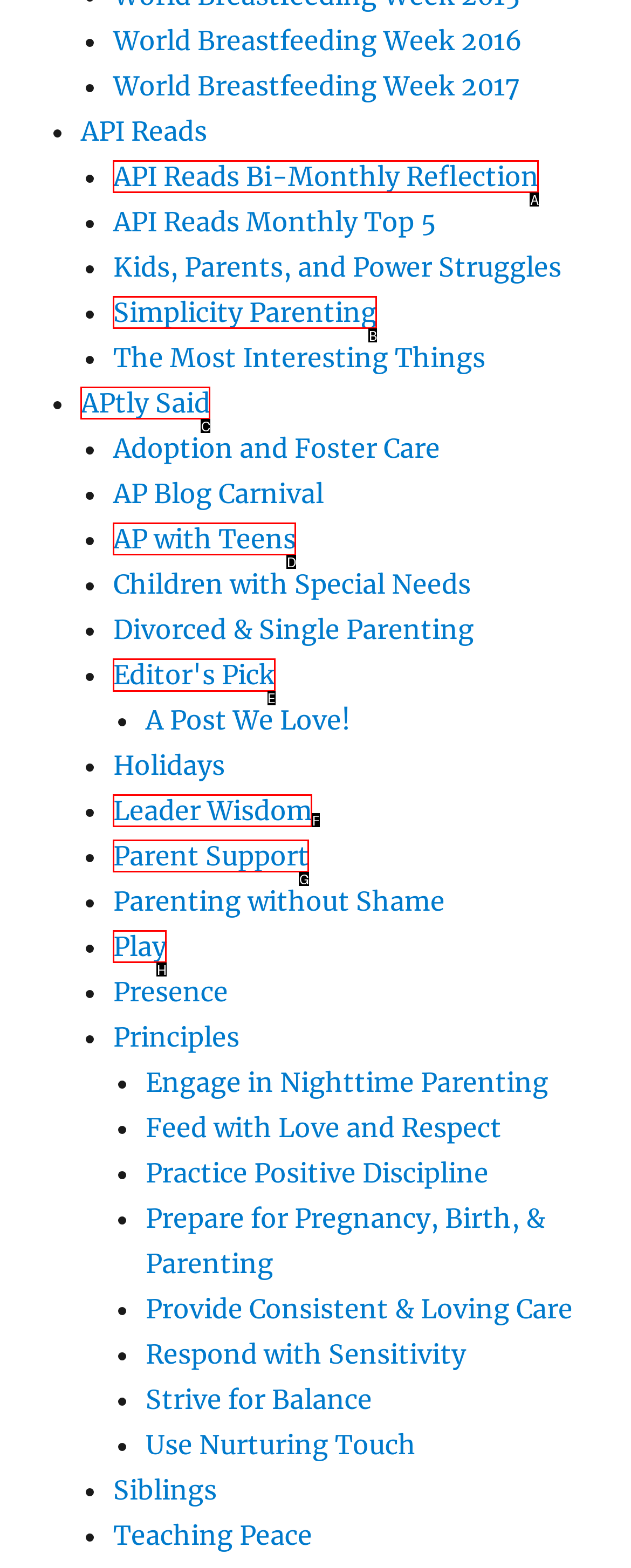Point out which UI element to click to complete this task: Check out Editor's Pick
Answer with the letter corresponding to the right option from the available choices.

E